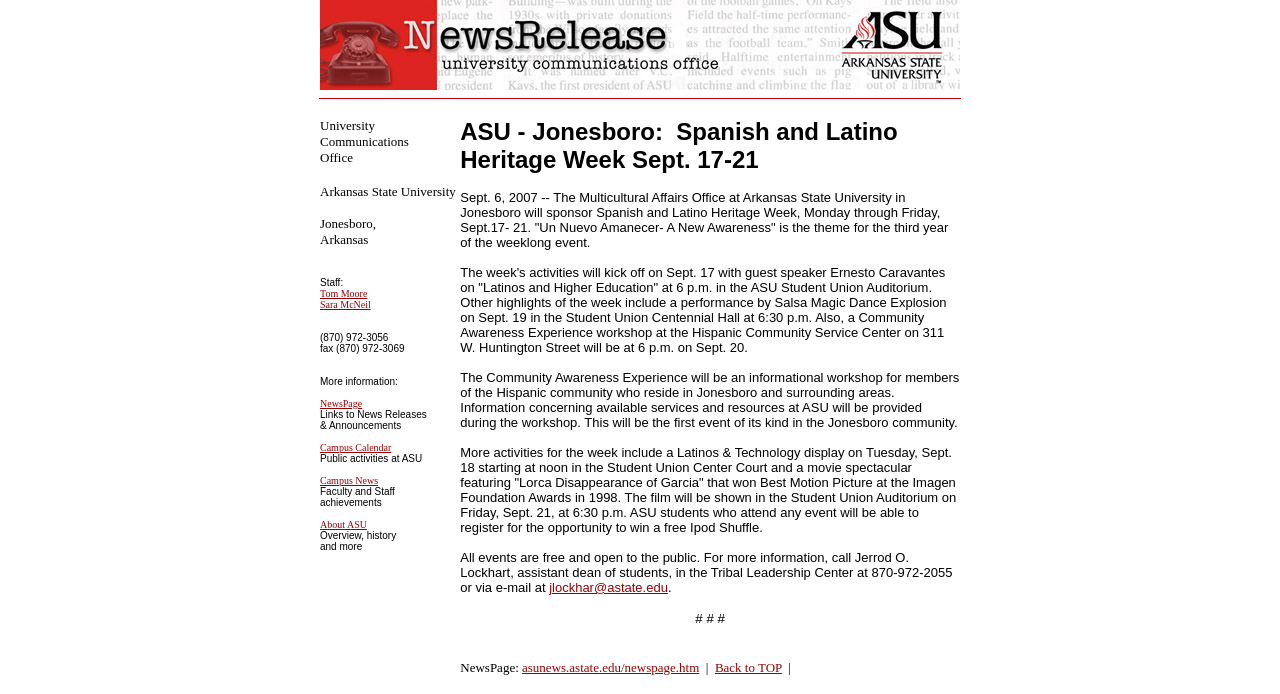Could you find the bounding box coordinates of the clickable area to complete this instruction: "go to About ASU"?

[0.25, 0.748, 0.287, 0.764]